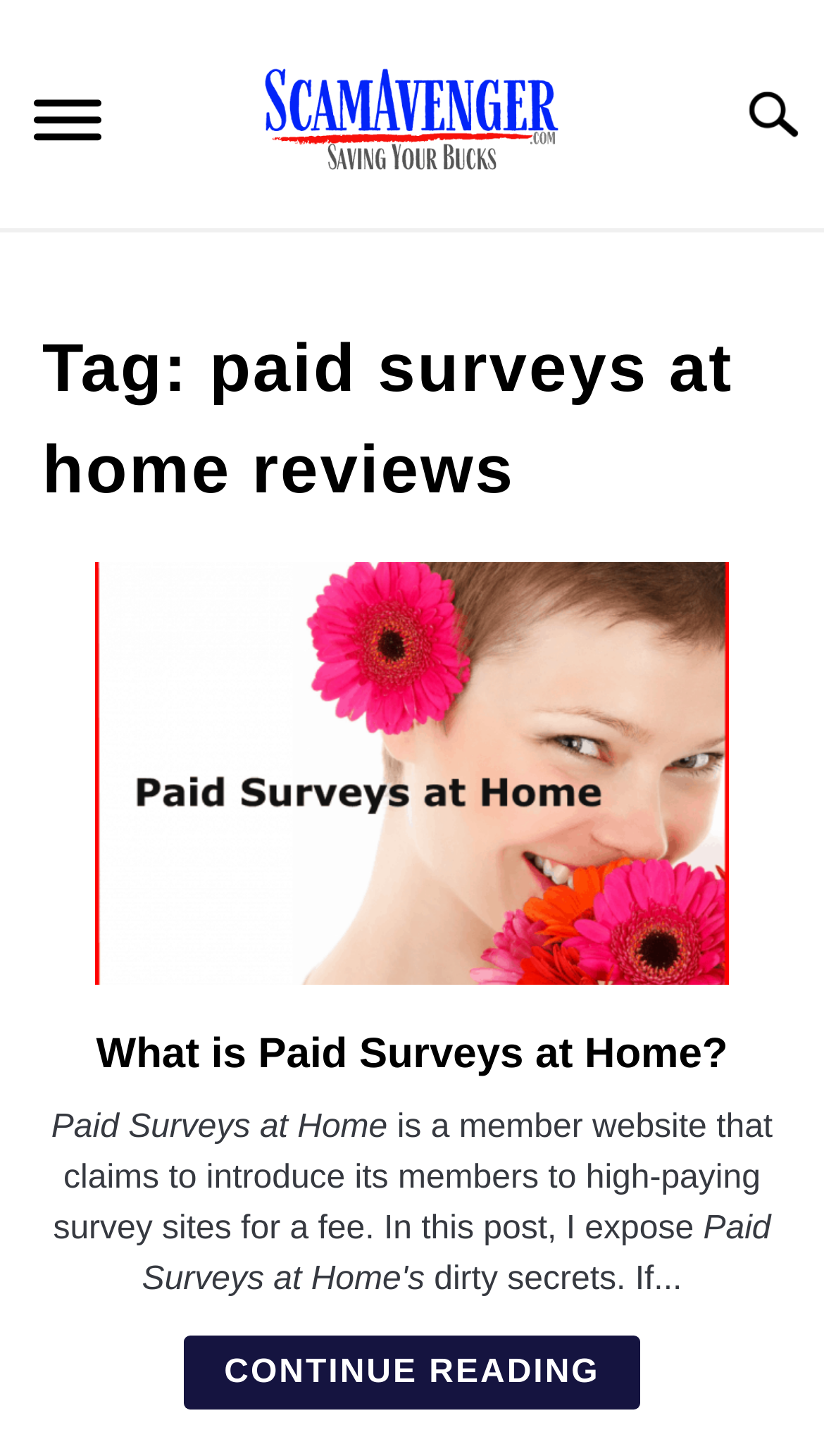Using the given description, provide the bounding box coordinates formatted as (top-left x, top-left y, bottom-right x, bottom-right y), with all values being floating point numbers between 0 and 1. Description: Continue Reading

[0.223, 0.917, 0.777, 0.968]